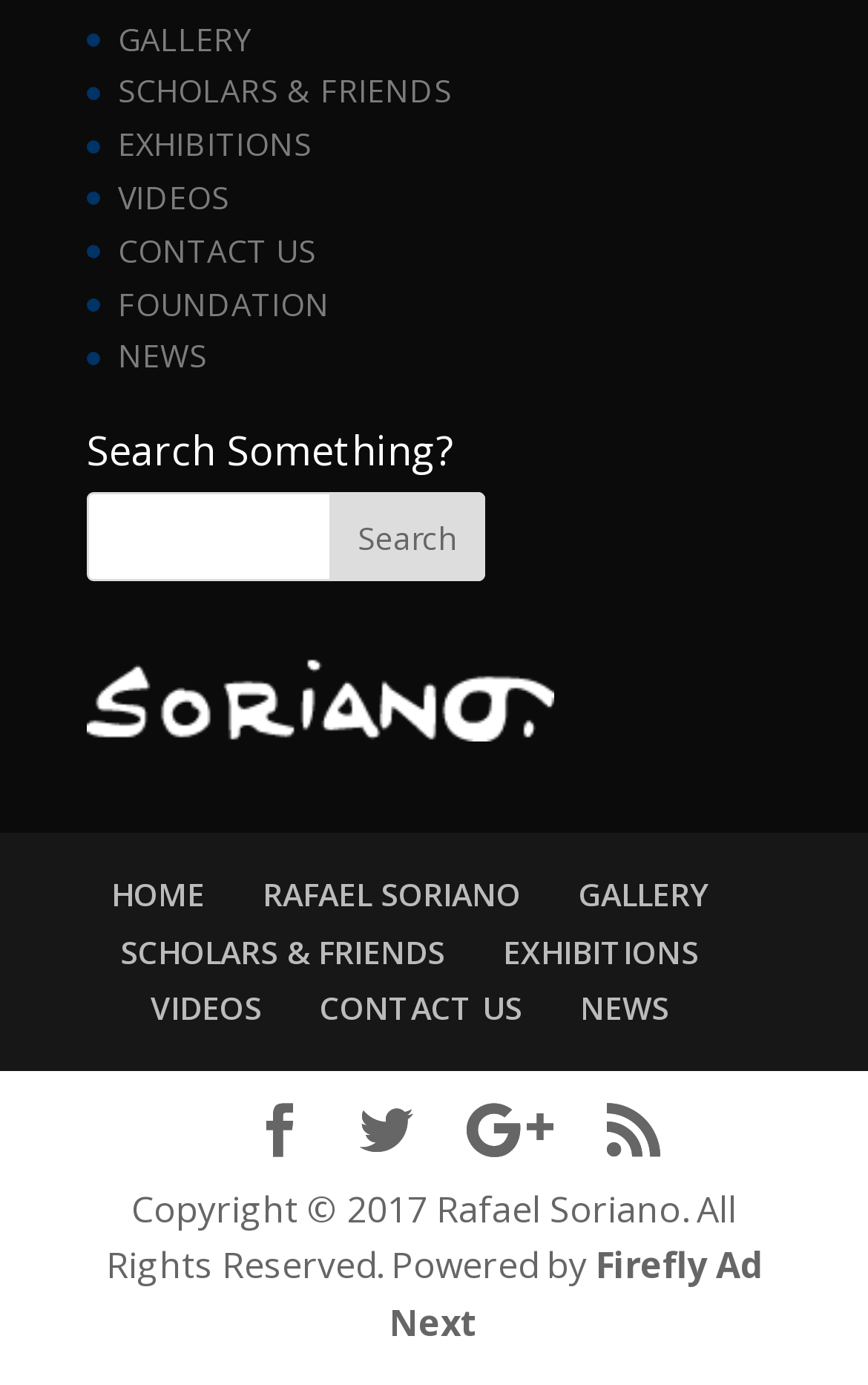Kindly respond to the following question with a single word or a brief phrase: 
How many columns are there in the navigation menu?

2